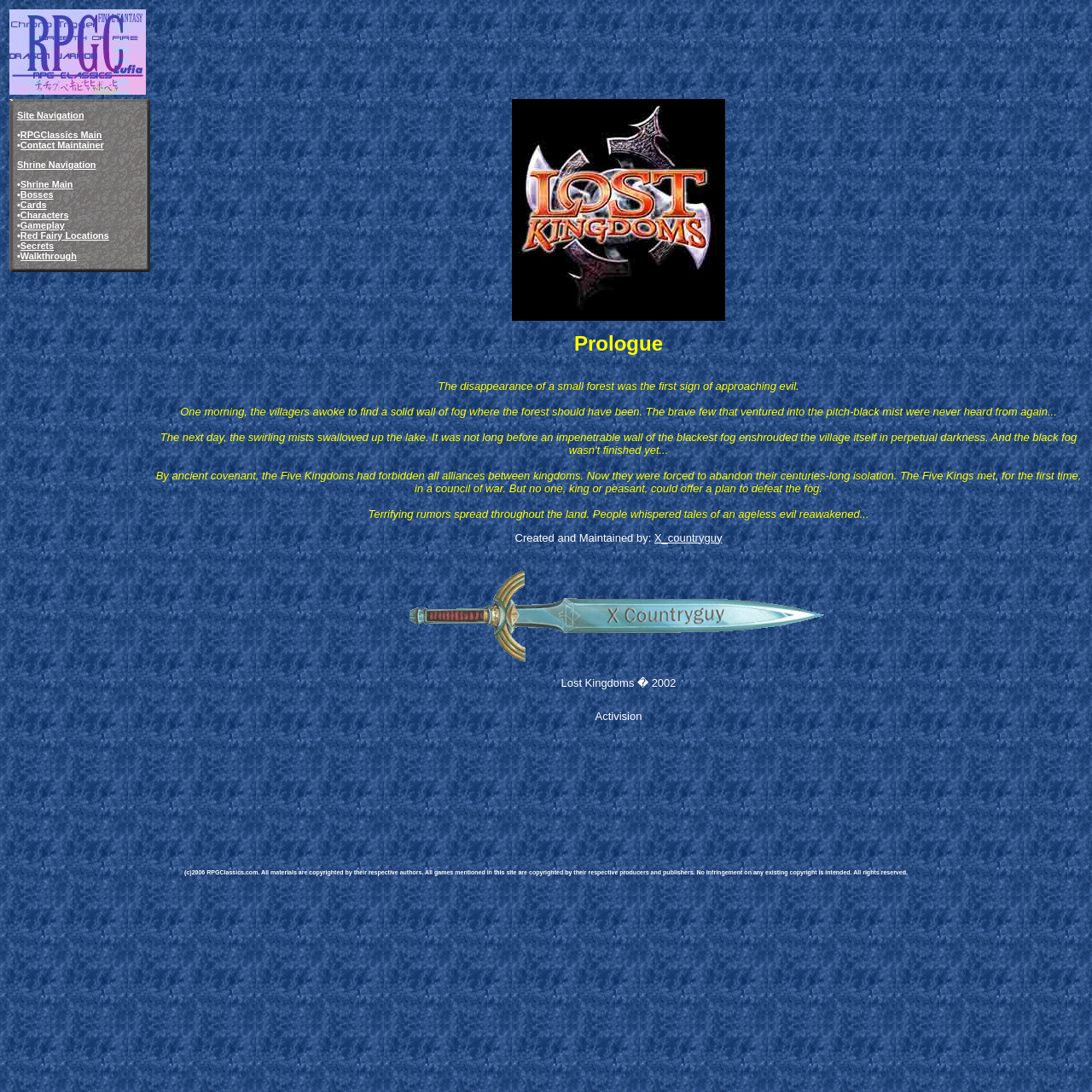Please determine the bounding box coordinates of the clickable area required to carry out the following instruction: "Click the X_countryguy link". The coordinates must be four float numbers between 0 and 1, represented as [left, top, right, bottom].

[0.599, 0.486, 0.661, 0.498]